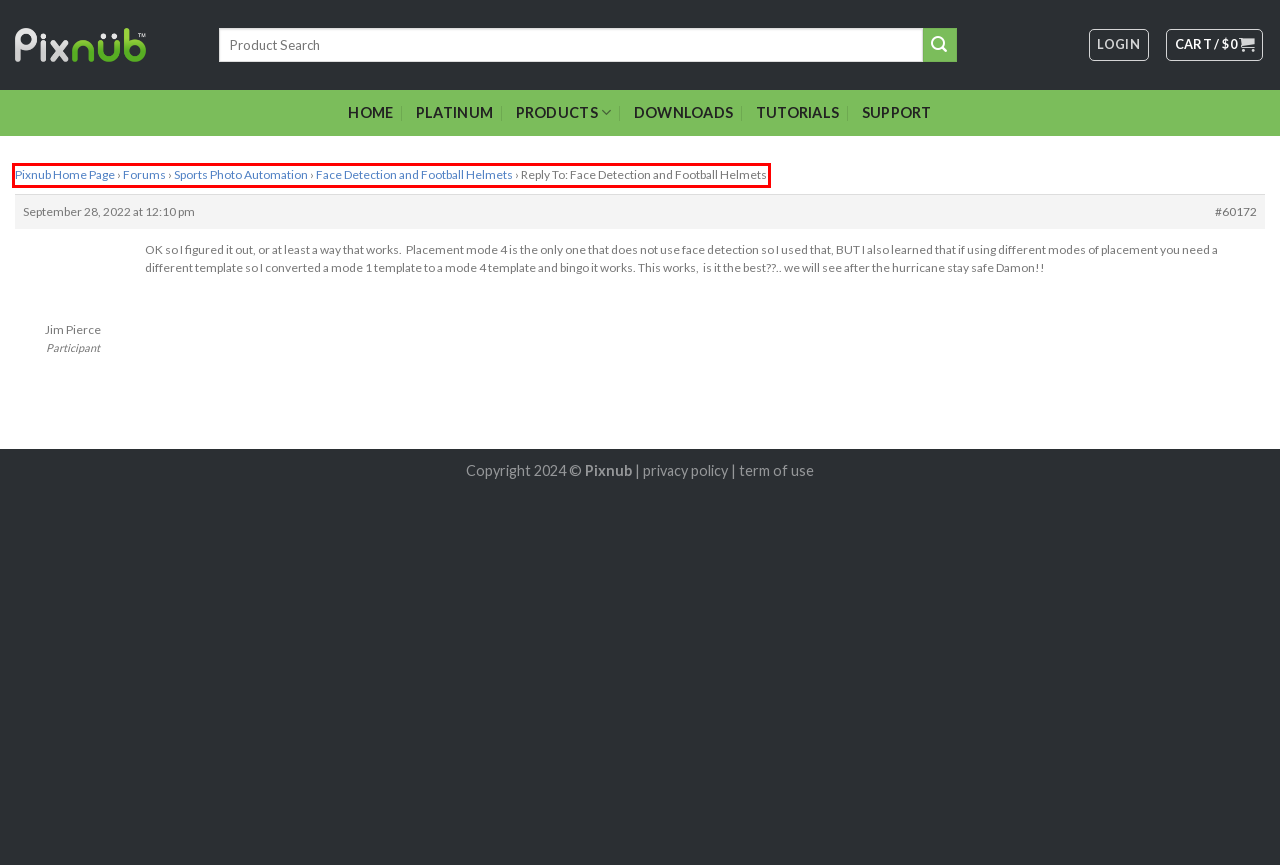By examining the provided screenshot of a webpage, recognize the text within the red bounding box and generate its text content.

Pixnub Home Page › Forums › Sports Photo Automation › Face Detection and Football Helmets › Reply To: Face Detection and Football Helmets